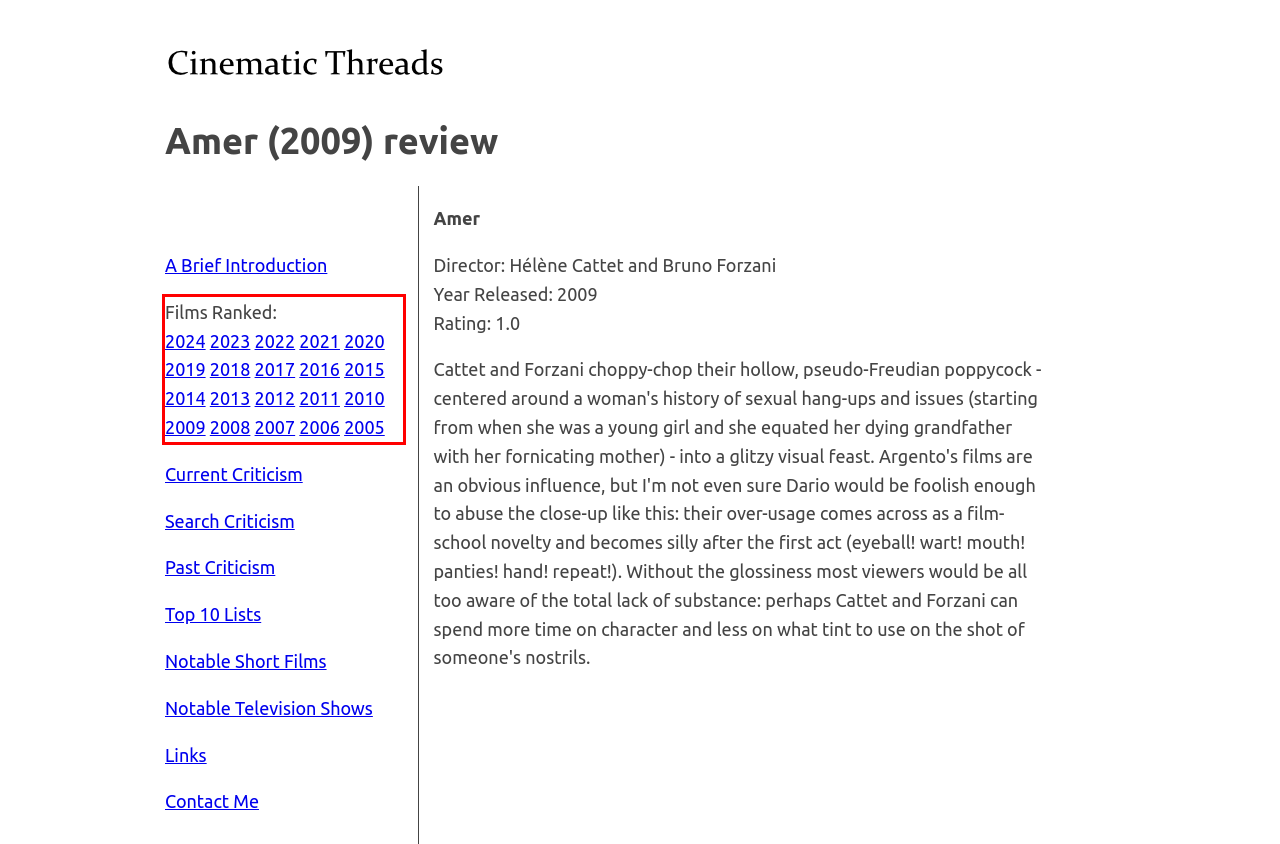Identify and extract the text within the red rectangle in the screenshot of the webpage.

Films Ranked: 2024 2023 2022 2021 2020 2019 2018 2017 2016 2015 2014 2013 2012 2011 2010 2009 2008 2007 2006 2005